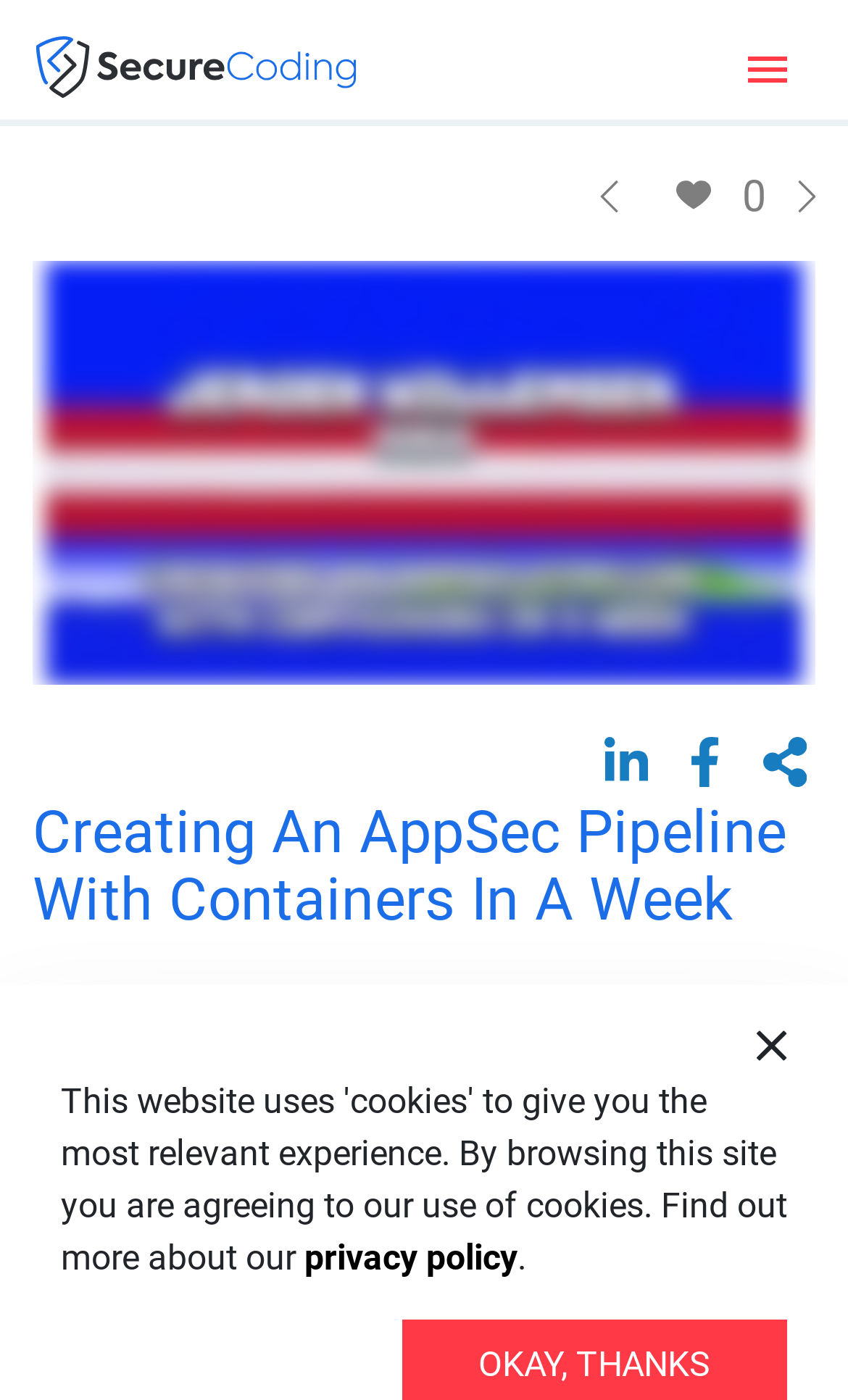Respond to the question below with a single word or phrase:
What is the logo image above the navigation links?

Secure Coding